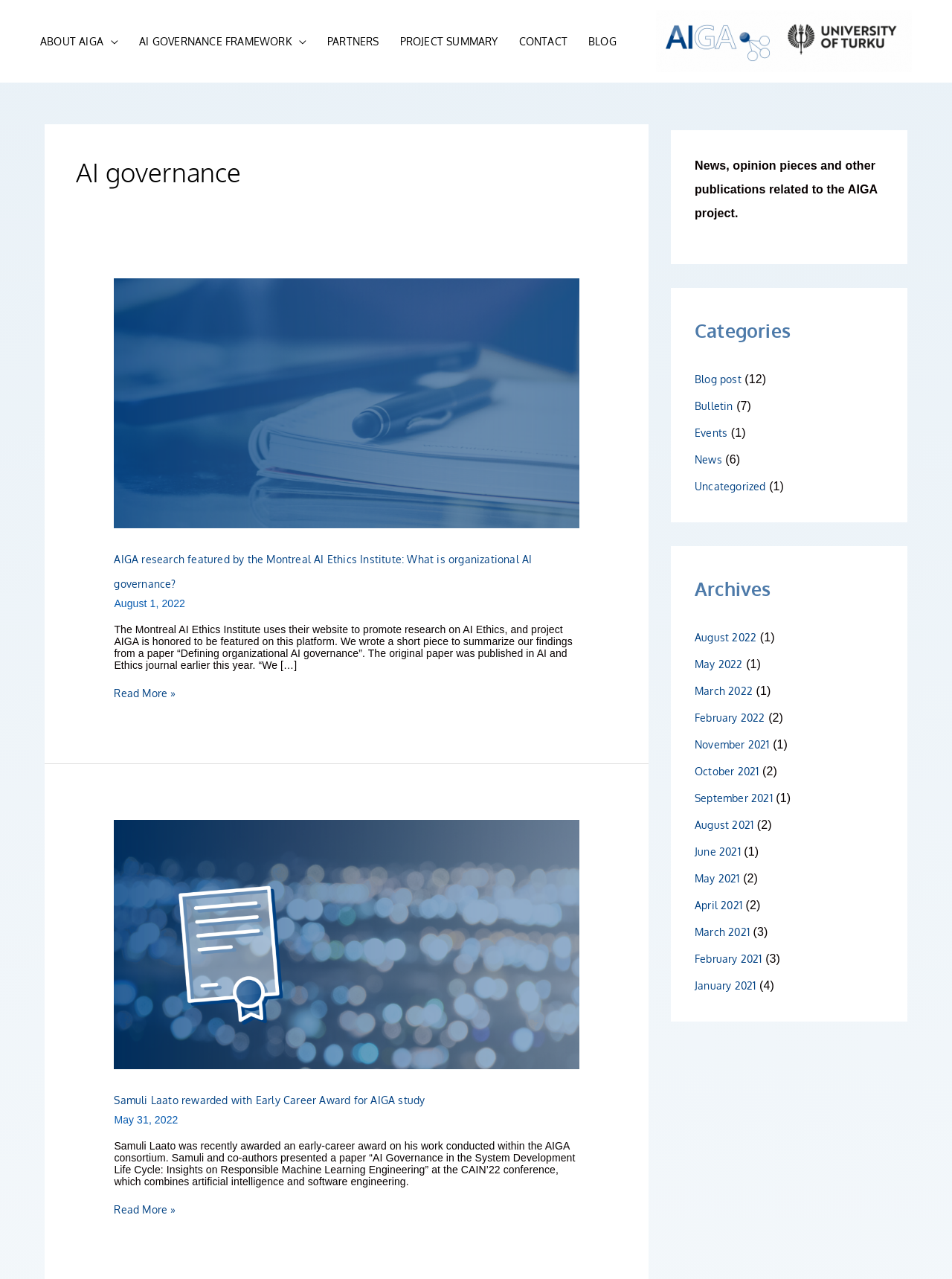What is the date of the latest article?
Please give a detailed and thorough answer to the question, covering all relevant points.

I looked at the article list and found the latest article, which is 'AIGA research featured by the Montreal AI Ethics Institute: What is organizational AI governance?' with a date of 'August 1, 2022'.